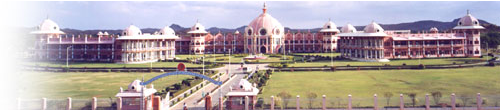Use a single word or phrase to answer the question: 
What style is the façade of the complex?

Blend of modern and traditional